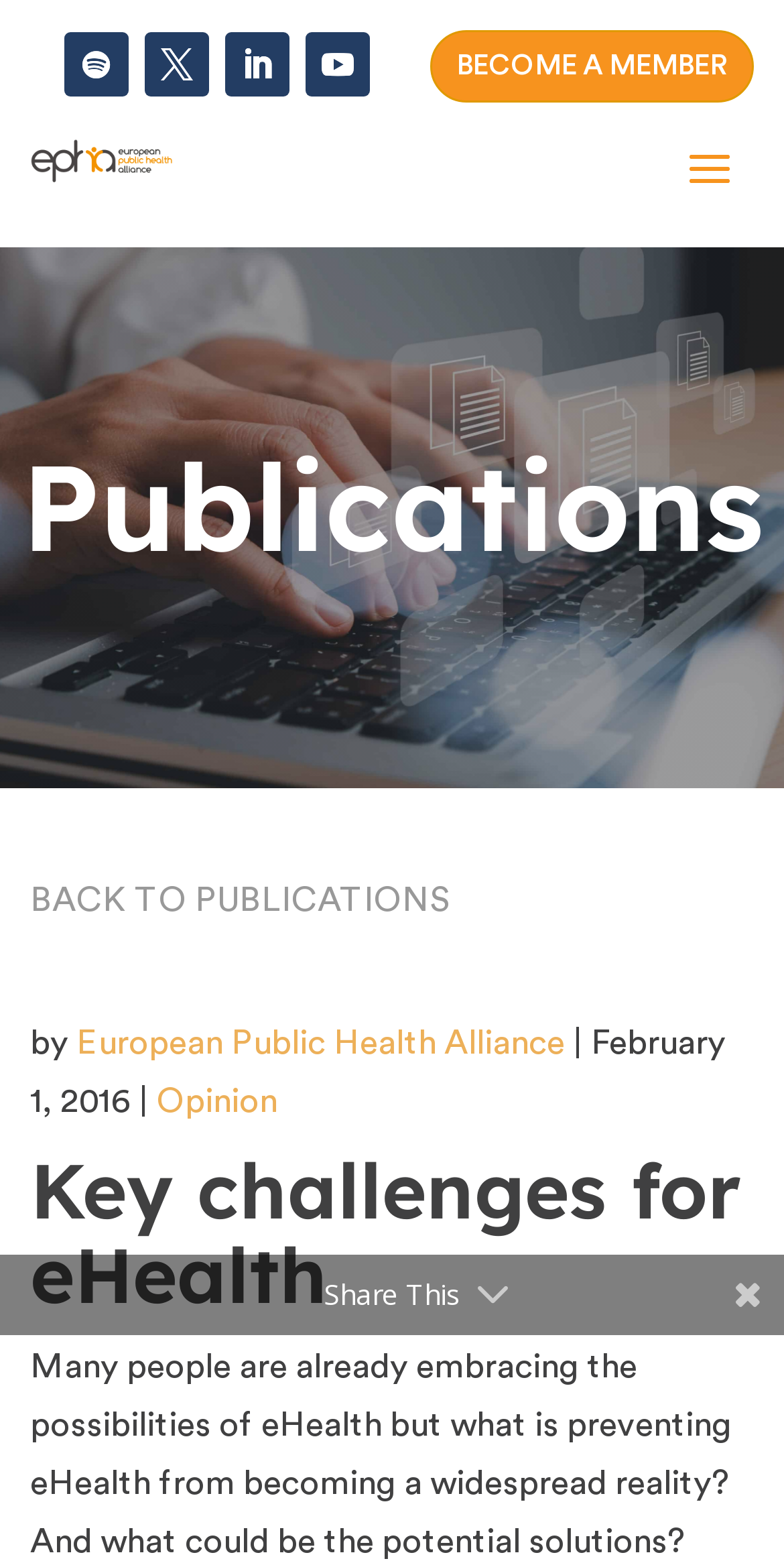Bounding box coordinates are specified in the format (top-left x, top-left y, bottom-right x, bottom-right y). All values are floating point numbers bounded between 0 and 1. Please provide the bounding box coordinate of the region this sentence describes: Follow

[0.287, 0.02, 0.369, 0.062]